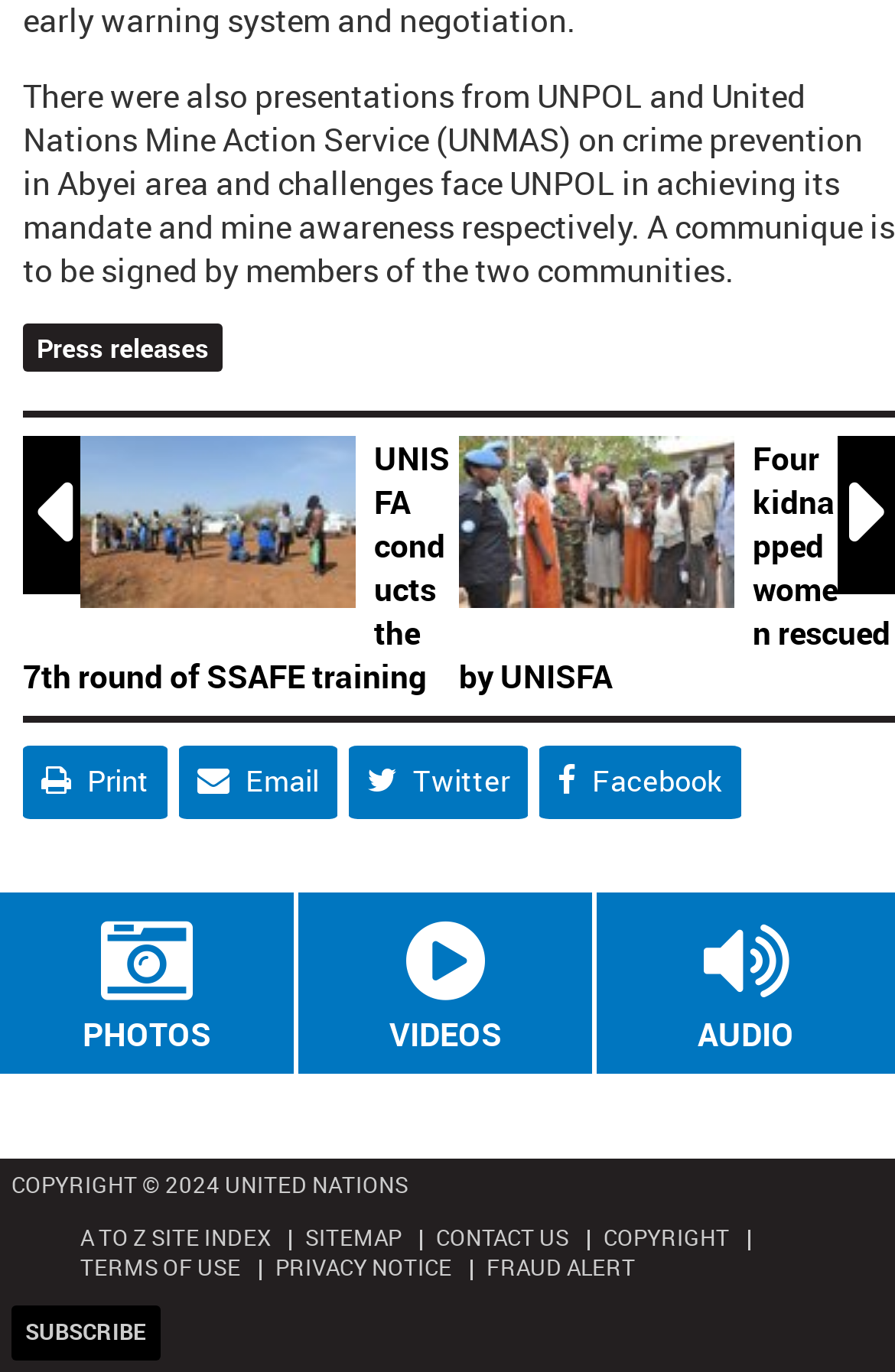Determine the bounding box coordinates for the area that needs to be clicked to fulfill this task: "Print the page". The coordinates must be given as four float numbers between 0 and 1, i.e., [left, top, right, bottom].

[0.026, 0.543, 0.187, 0.596]